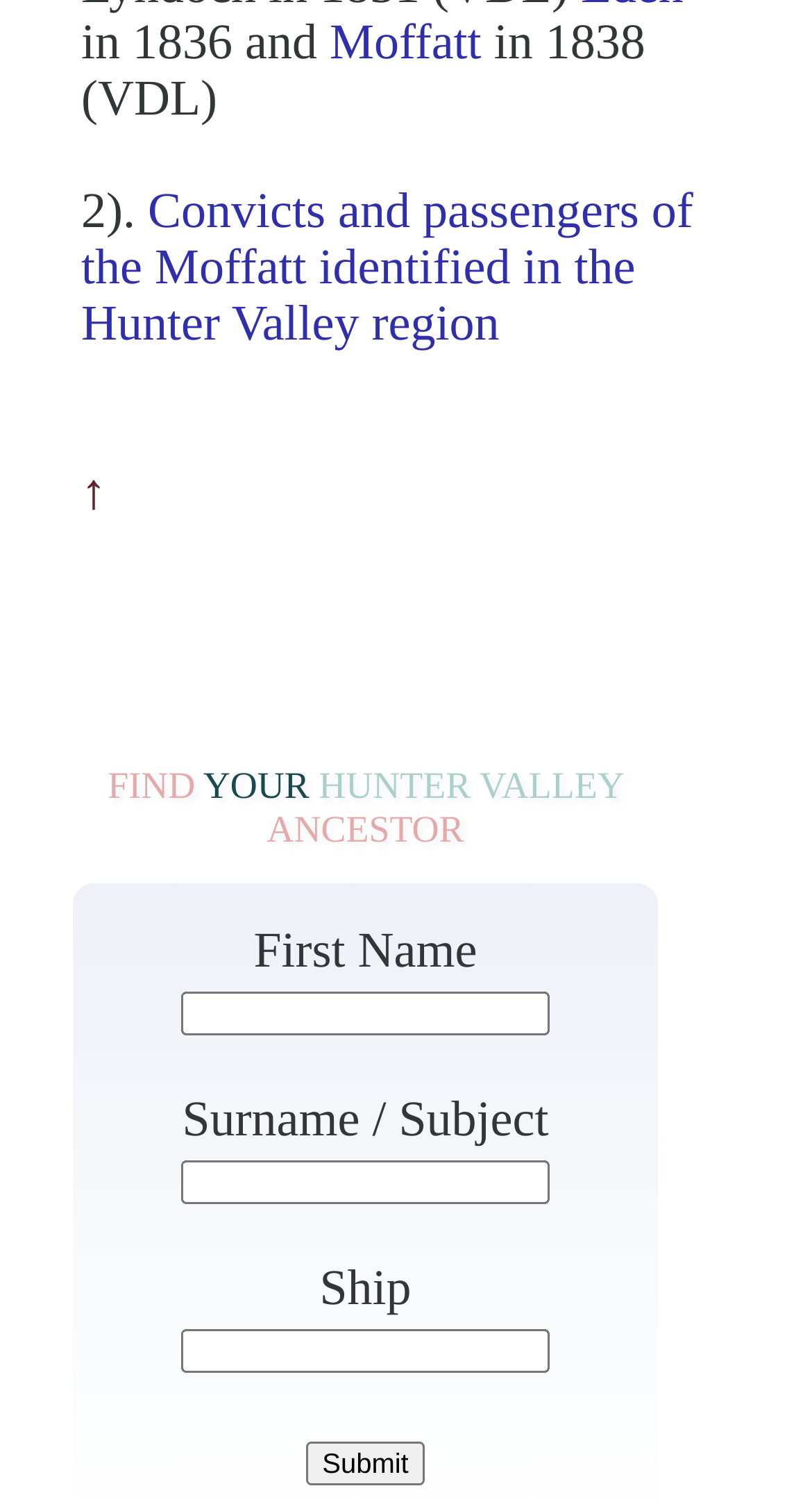What is the purpose of this webpage?
Based on the screenshot, provide your answer in one word or phrase.

Find Hunter Valley ancestor